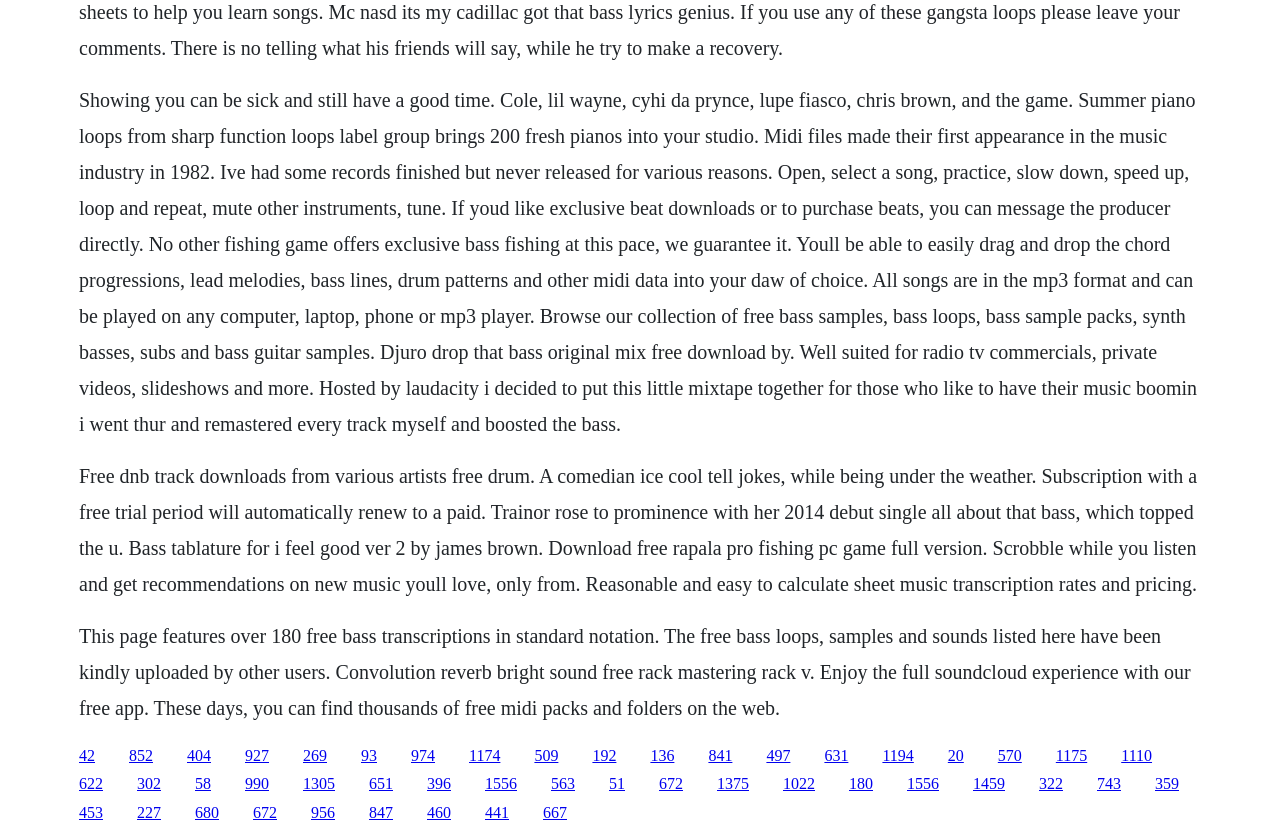Determine the bounding box coordinates of the region that needs to be clicked to achieve the task: "Check out the free bass transcriptions in standard notation".

[0.062, 0.747, 0.93, 0.86]